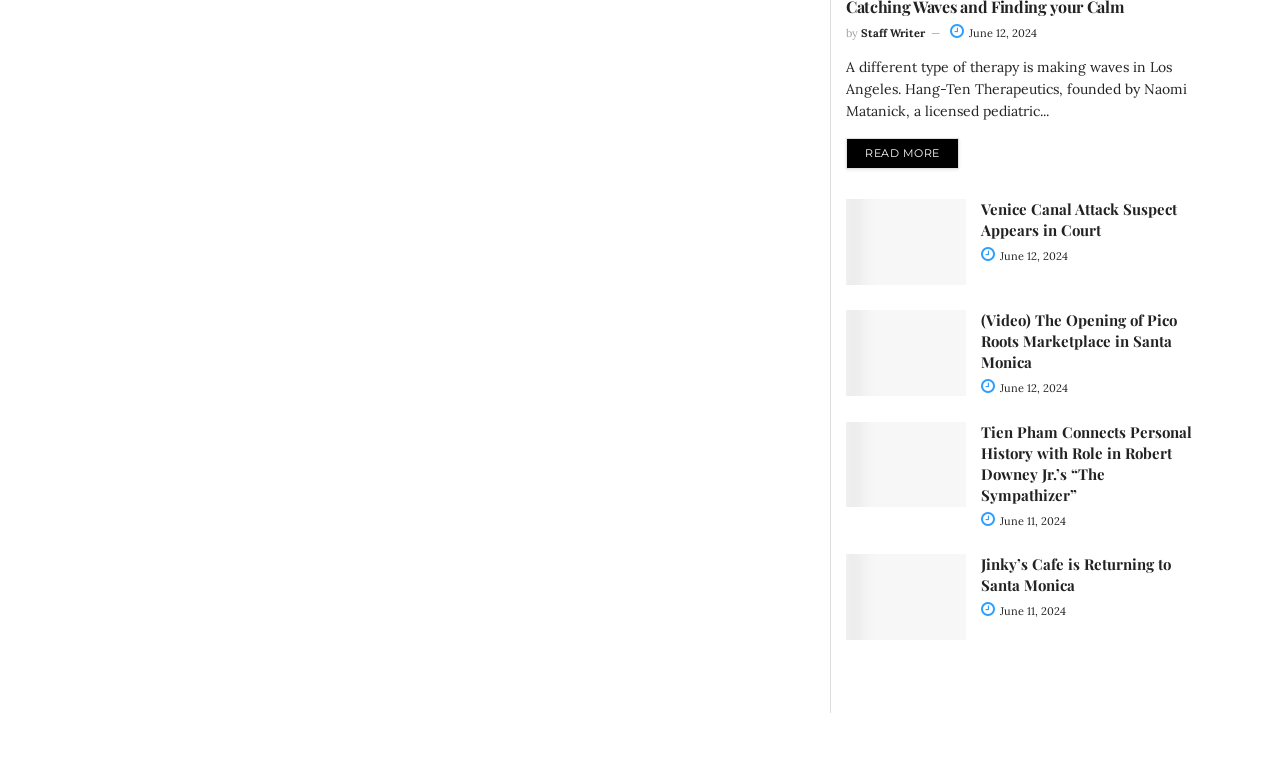Determine the bounding box coordinates of the region I should click to achieve the following instruction: "Read about the Grow Horizons BIPOC event". Ensure the bounding box coordinates are four float numbers between 0 and 1, i.e., [left, top, right, bottom].

None